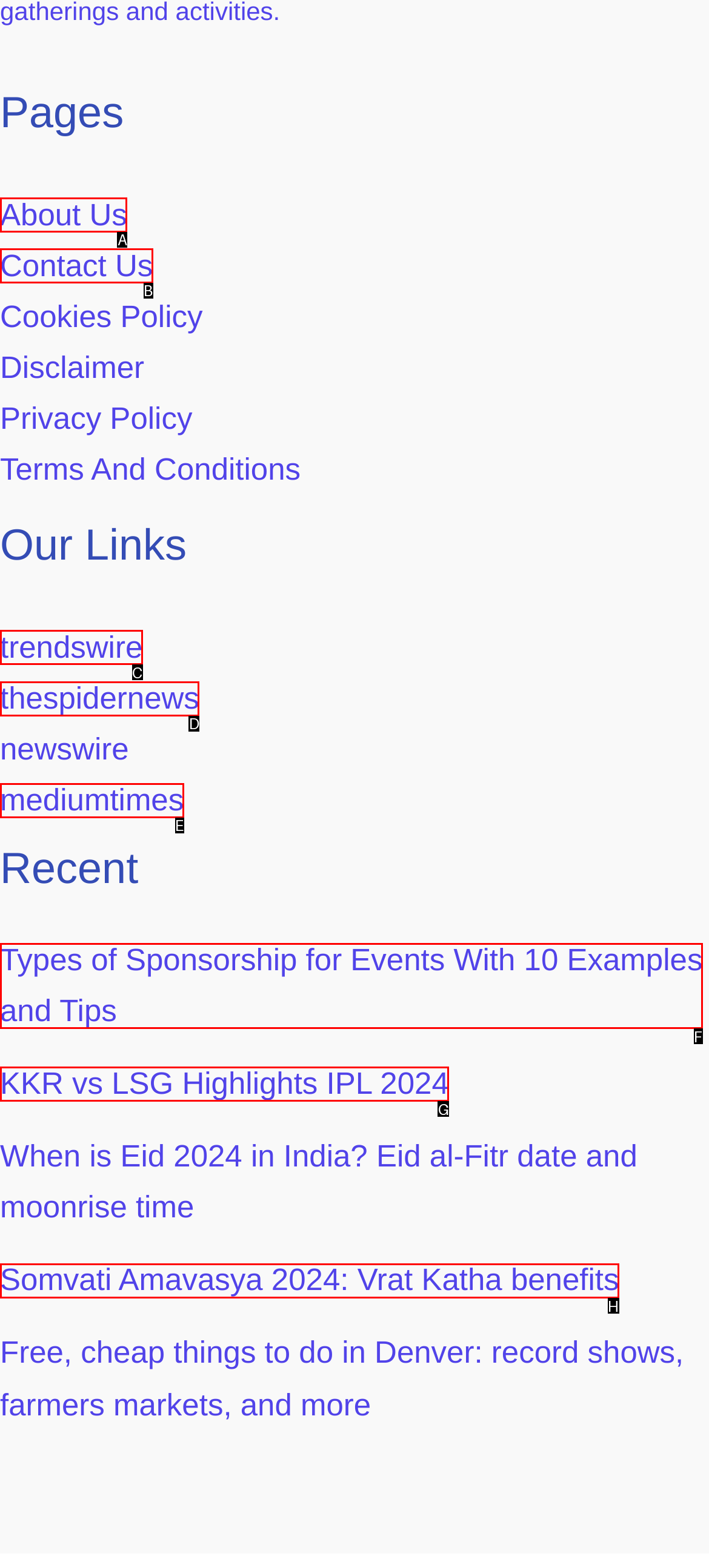For the task: check Somvati Amavasya 2024: Vrat Katha benefits, identify the HTML element to click.
Provide the letter corresponding to the right choice from the given options.

H